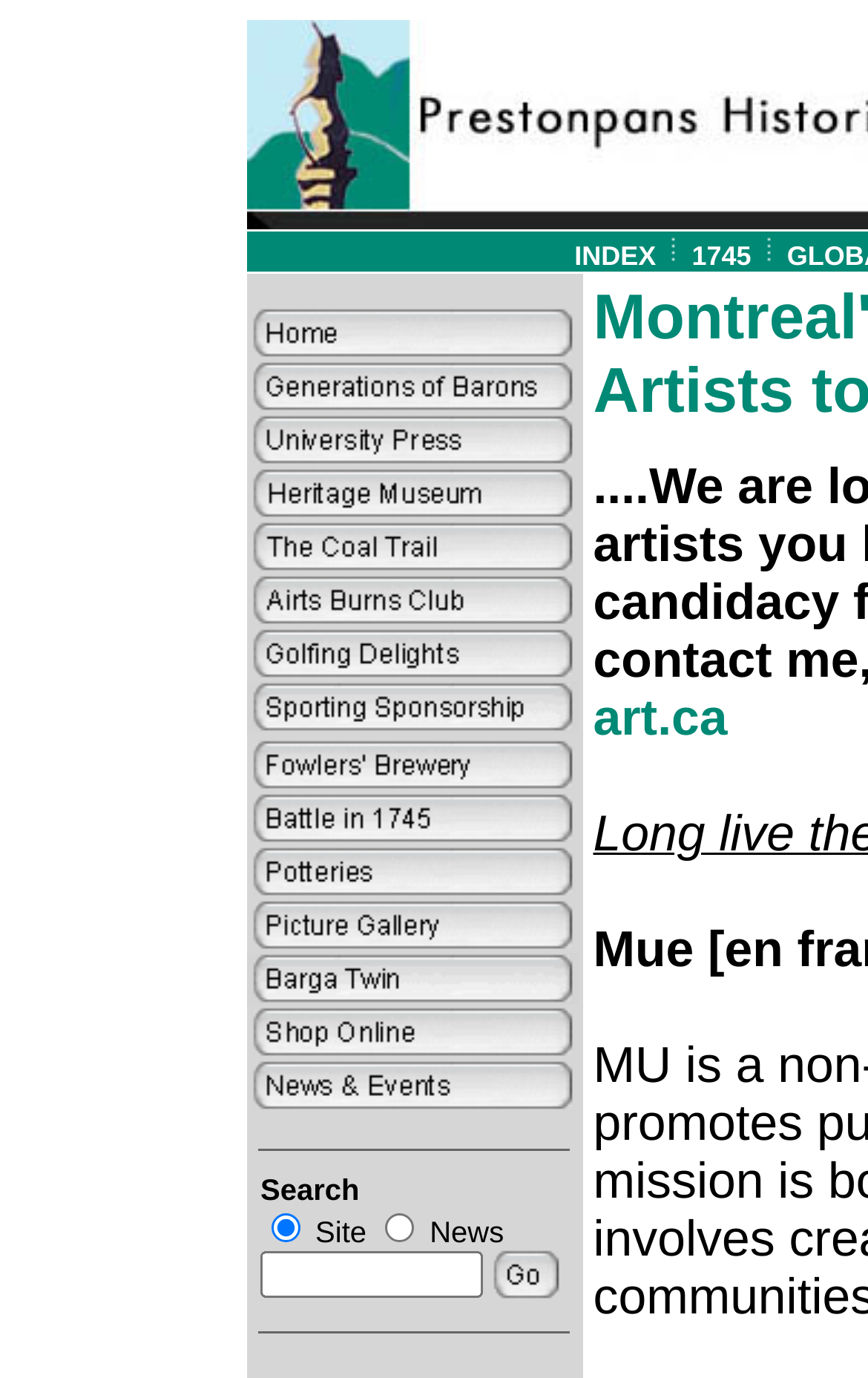Locate the bounding box coordinates of the element's region that should be clicked to carry out the following instruction: "Select a country/region". The coordinates need to be four float numbers between 0 and 1, i.e., [left, top, right, bottom].

None